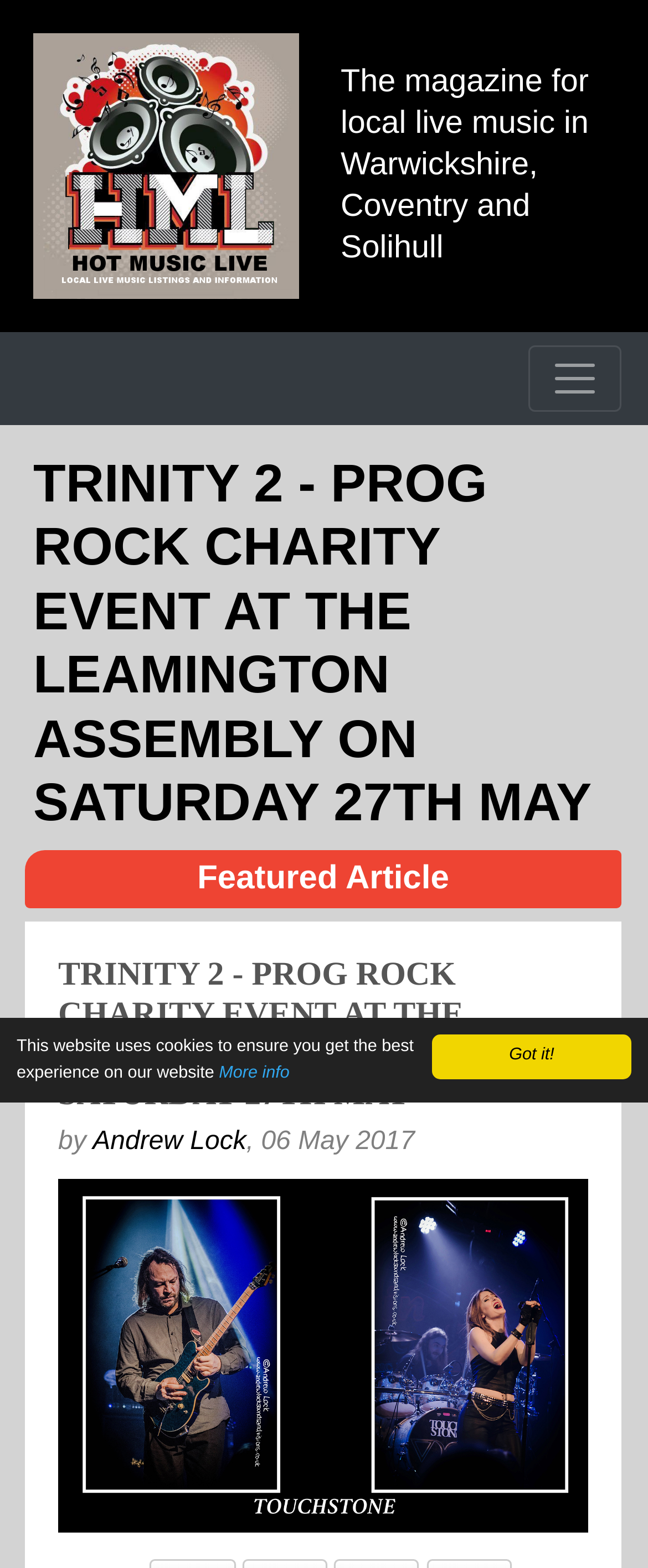Provide a single word or phrase answer to the question: 
What is the event name?

TRINITY 2